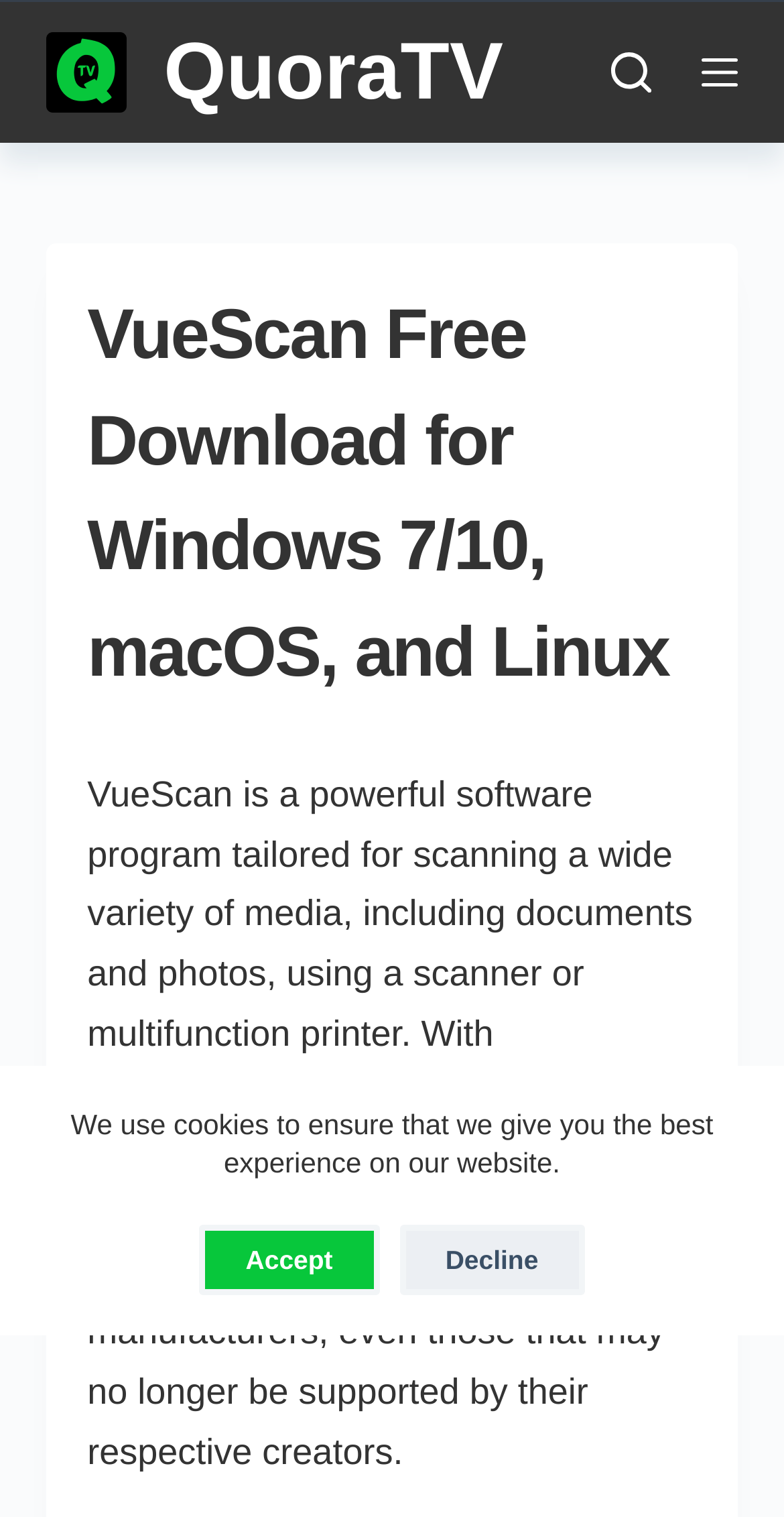Utilize the details in the image to thoroughly answer the following question: What is the purpose of the 'Search' button?

The 'Search' button is likely used to search for specific content or keywords on the webpage, allowing users to quickly find relevant information.